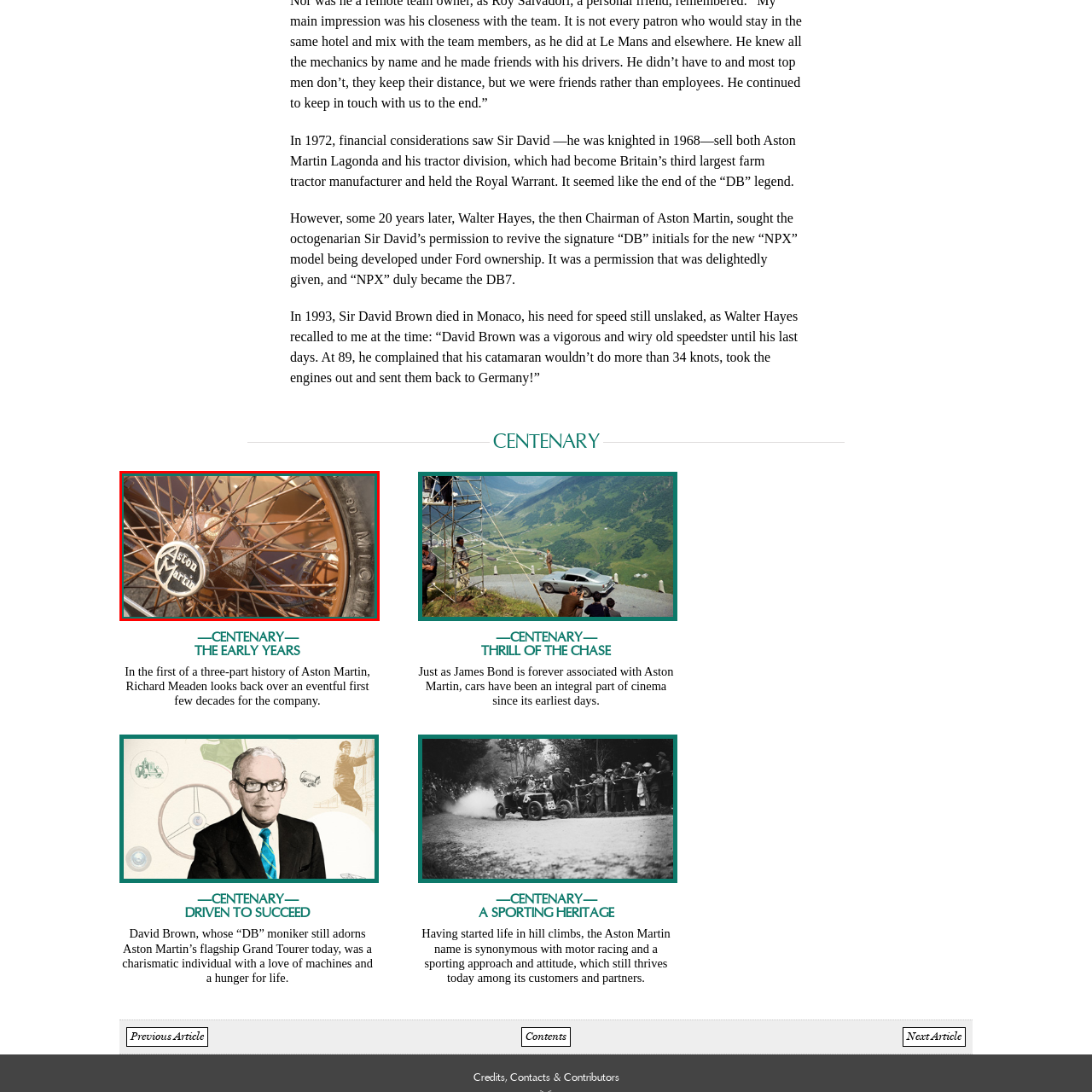Offer a detailed account of what is shown inside the red bounding box.

This image features a detailed close-up of an Aston Martin's wire-spoke wheel, showcasing the intricate design and craftsmanship that the brand is known for. Prominently displayed is the classic Aston Martin logo at the center of the hub, symbolizing the luxury and performance associated with the marque. The spokes, appearing aged and embellished with patina, reflect the rich heritage of the brand, which has been intertwined with elegance and racing since its inception. The surrounding tire clearly indicates the brand's commitment to both aesthetics and functionality, encapsulating the essence of Aston Martin's automotive legacy. This image is part of the narrative exploring the company's early years and its enduring impact on automotive history.